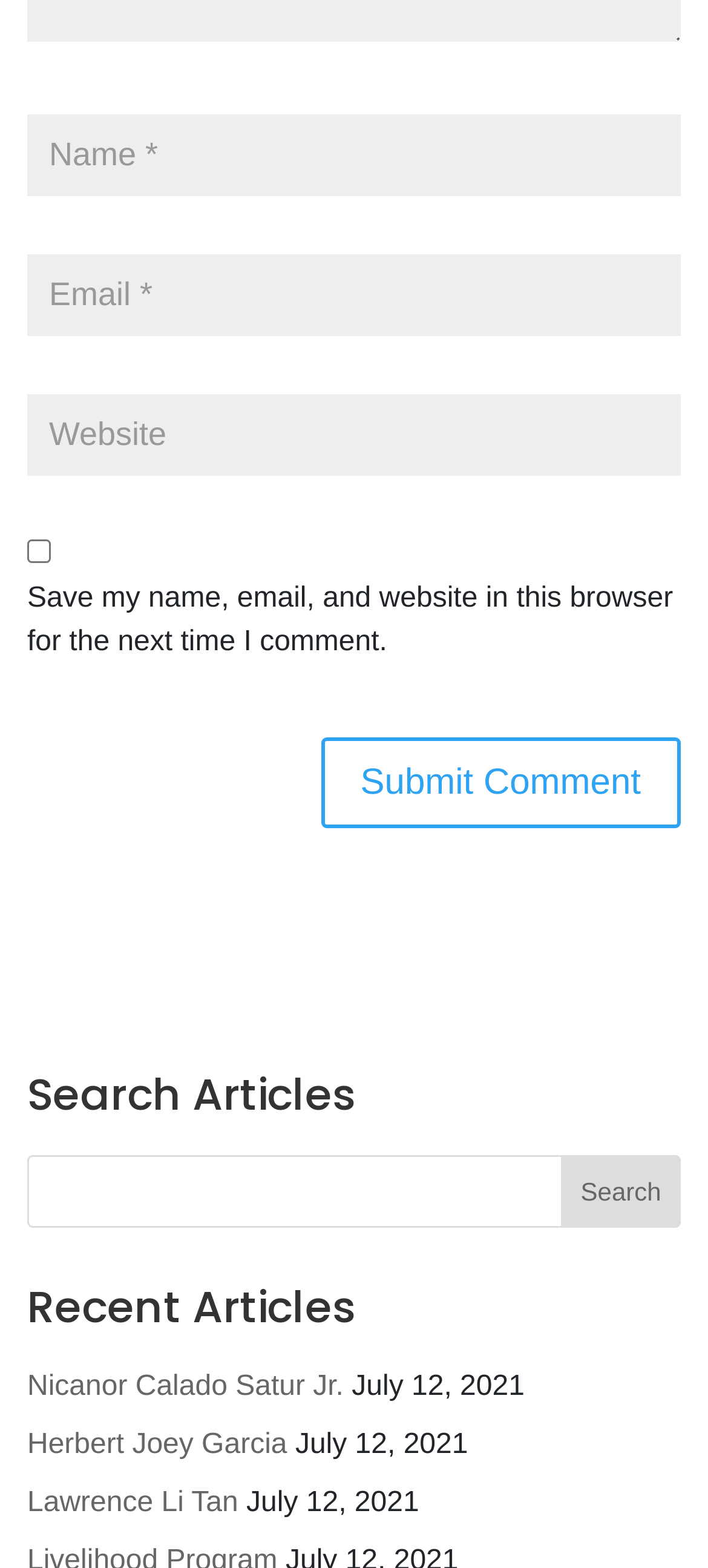What is the function of the checkbox?
Give a one-word or short phrase answer based on the image.

Save comment info